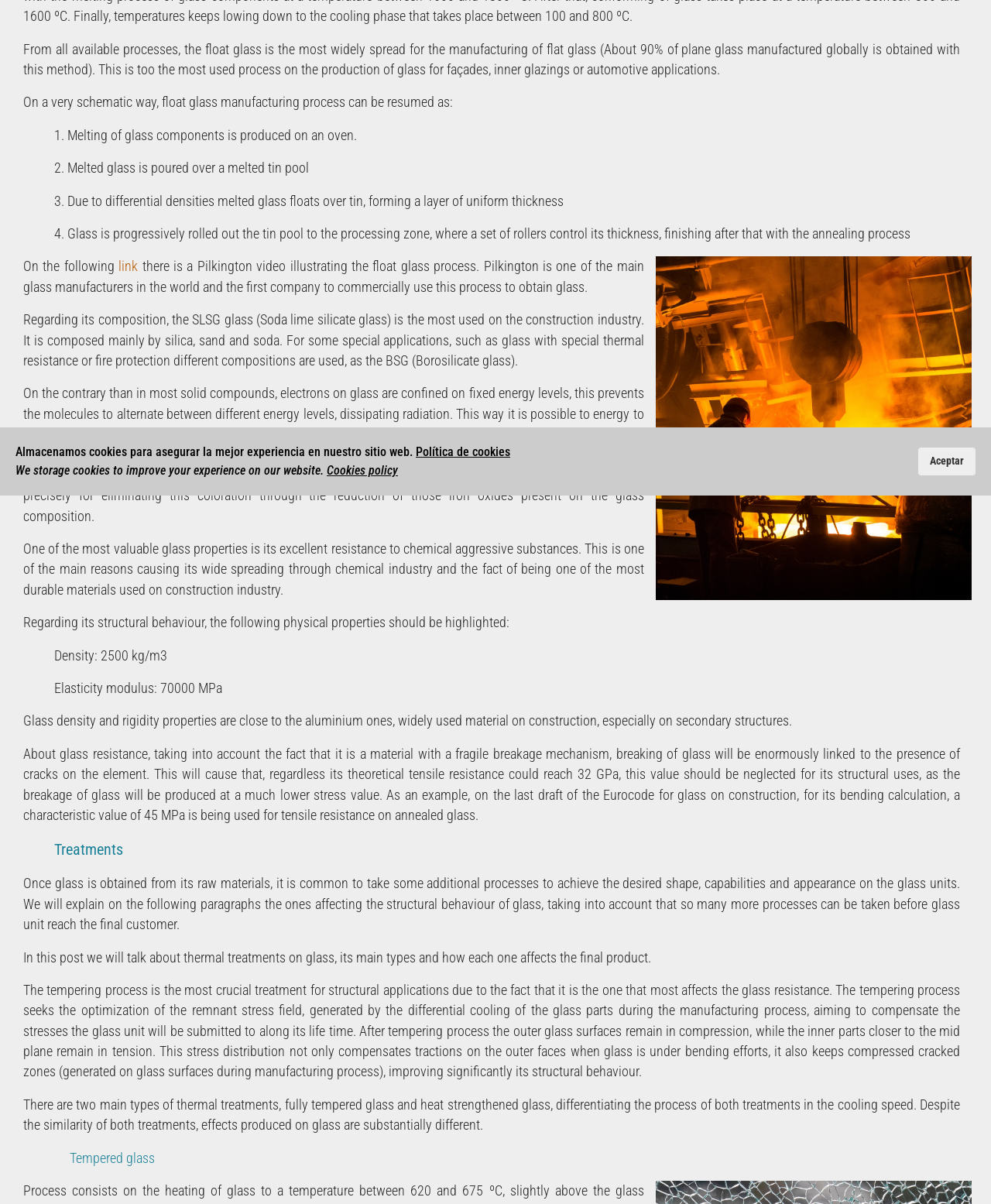Bounding box coordinates are specified in the format (top-left x, top-left y, bottom-right x, bottom-right y). All values are floating point numbers bounded between 0 and 1. Please provide the bounding box coordinate of the region this sentence describes: Cookies policy

[0.33, 0.385, 0.402, 0.397]